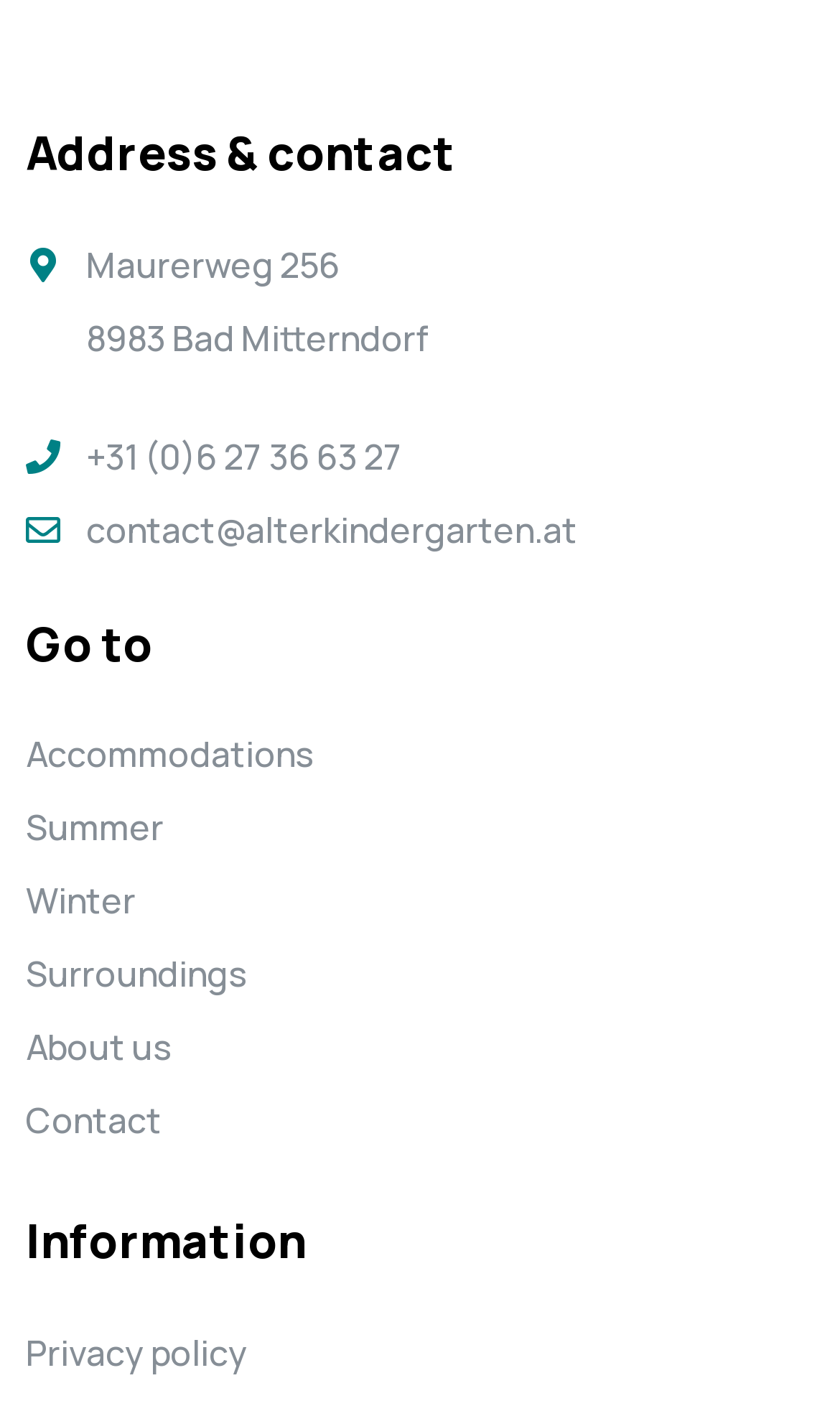What is the last link in the 'Information' section?
Refer to the screenshot and deliver a thorough answer to the question presented.

I found the last link in the 'Information' section by looking at the link elements under the 'Information' heading, which indicates that the last link is 'Privacy policy'.